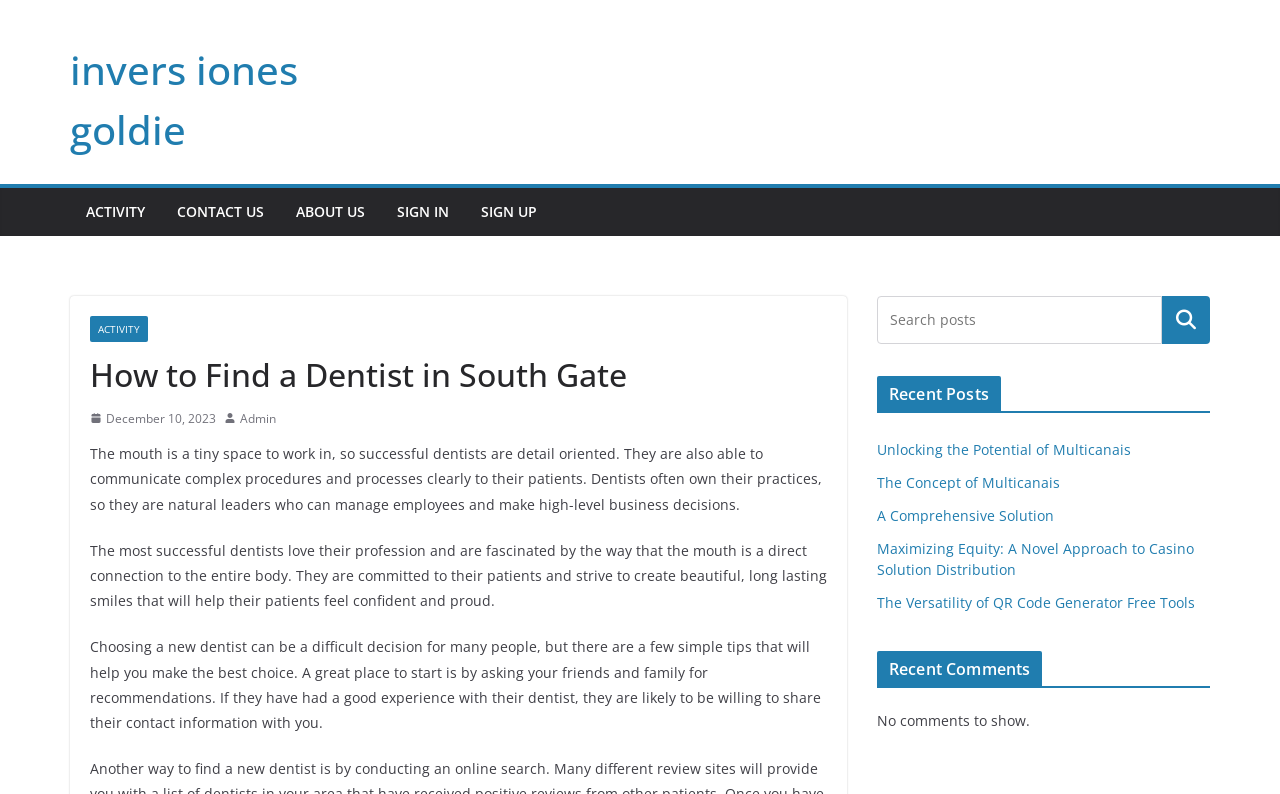Identify the bounding box coordinates for the UI element described by the following text: "Justia Amplify (PPC, GBP)". Provide the coordinates as four float numbers between 0 and 1, in the format [left, top, right, bottom].

None